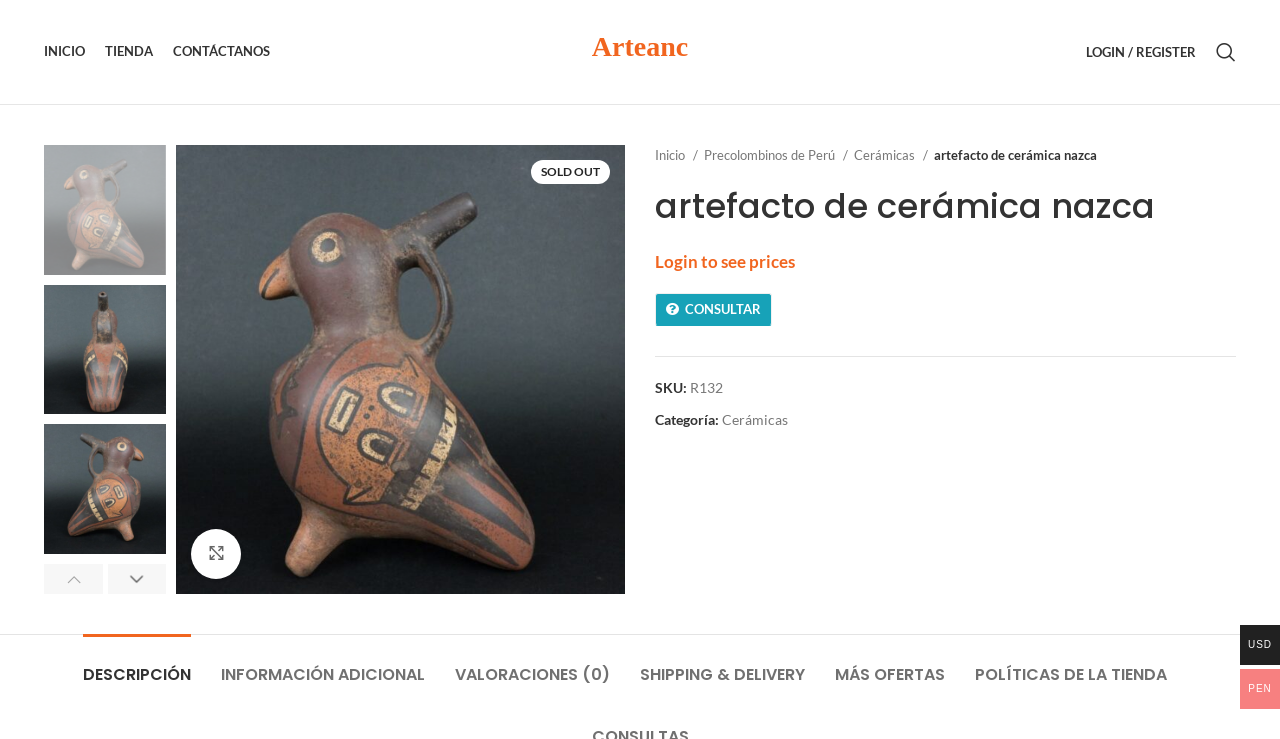Please provide a one-word or short phrase answer to the question:
What is the breadcrumb navigation of the product?

Inicio / Precolombinos de Perú / Cerámicas